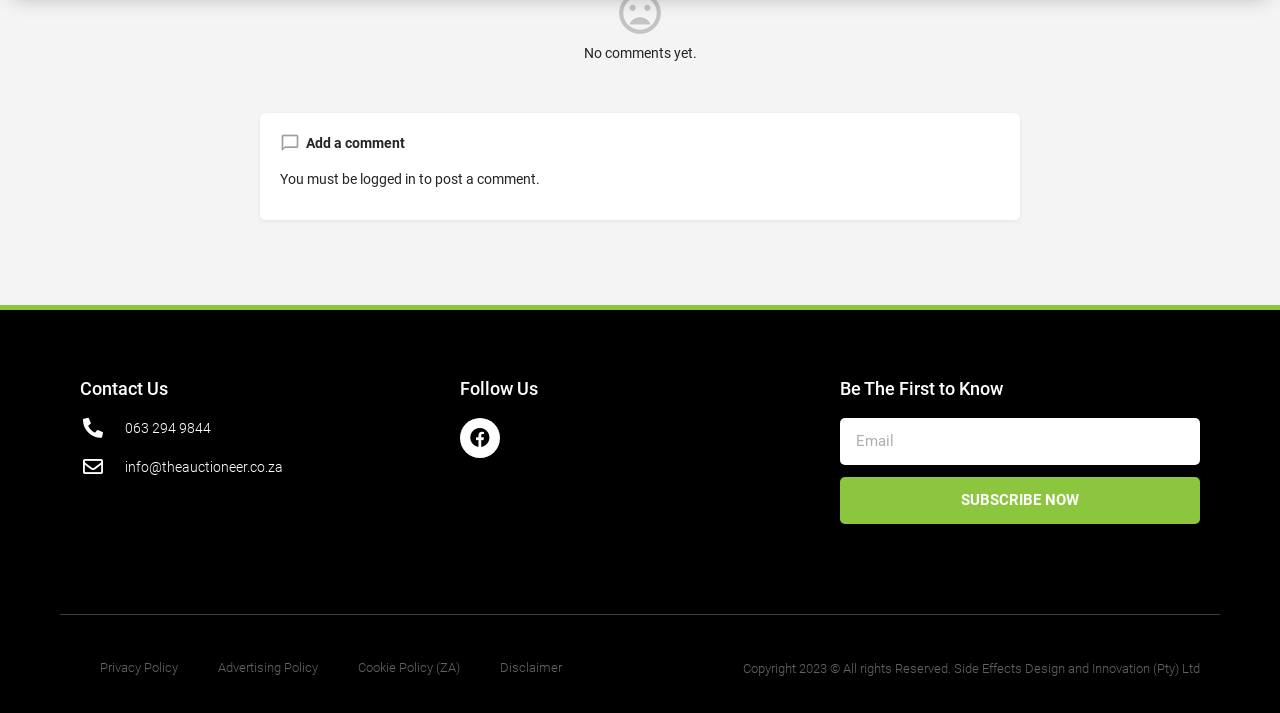Determine the bounding box coordinates of the target area to click to execute the following instruction: "Add a comment."

[0.239, 0.187, 0.316, 0.215]